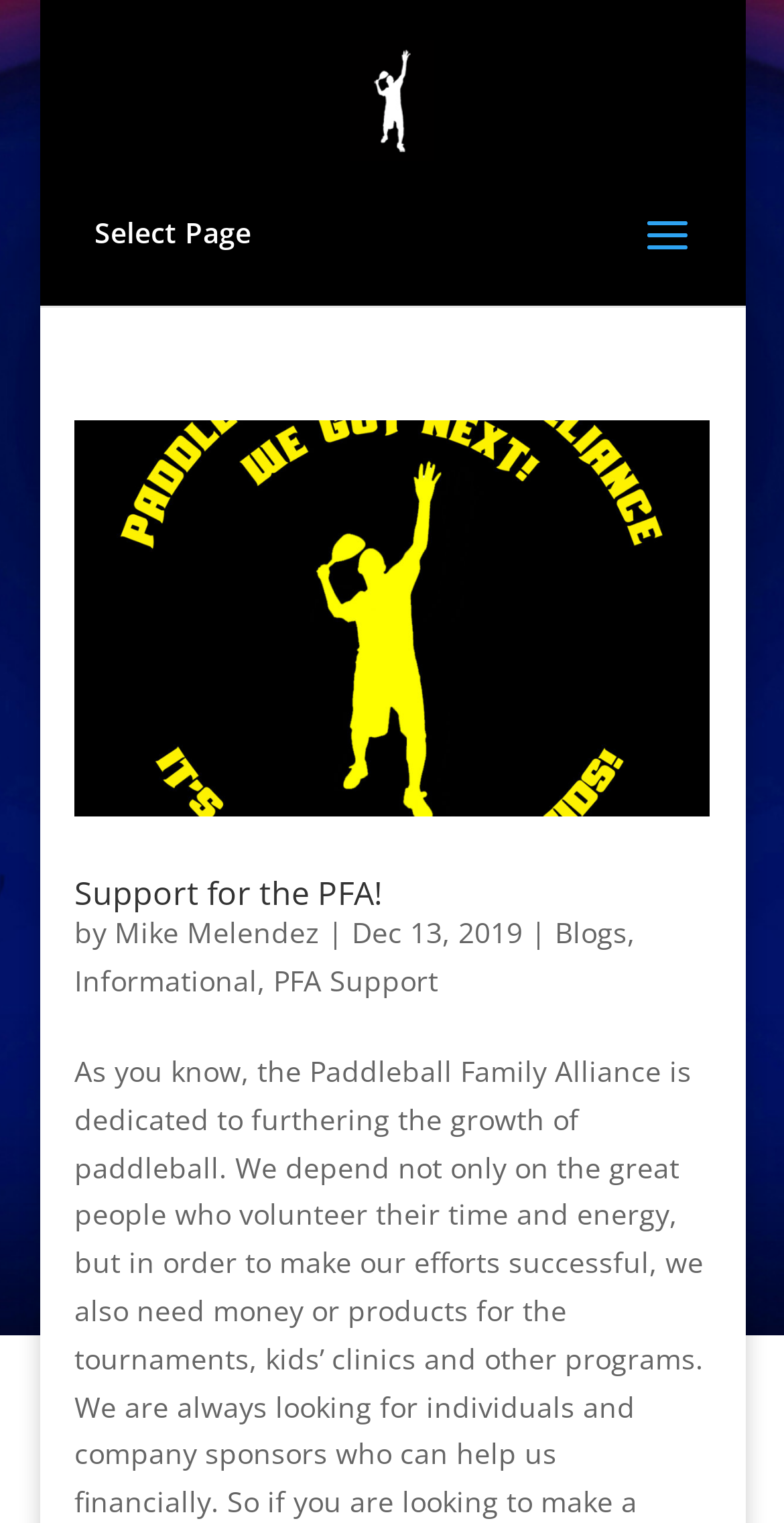Summarize the webpage comprehensively, mentioning all visible components.

The webpage is about PFA Support, which is related to the Paddleball Family Alliance. At the top, there is a logo of Paddleball Family Alliance, accompanied by a link with the same name. Below the logo, there is a dropdown menu labeled "Select Page". 

The main content of the webpage is a blog post titled "Support for the PFA!", which is highlighted as a heading. The post has an image associated with it, taking up most of the width of the page. The title of the post is also a link, and there is a smaller link below it with the same title. The author of the post, Mike Melendez, is credited below the title, along with the date of the post, December 13, 2019. 

To the right of the author information, there are two links: "Blogs" and "Informational". Further to the right, there is another link labeled "PFA Support". Overall, the webpage has a simple layout with a focus on the main blog post and several links to related pages or categories.